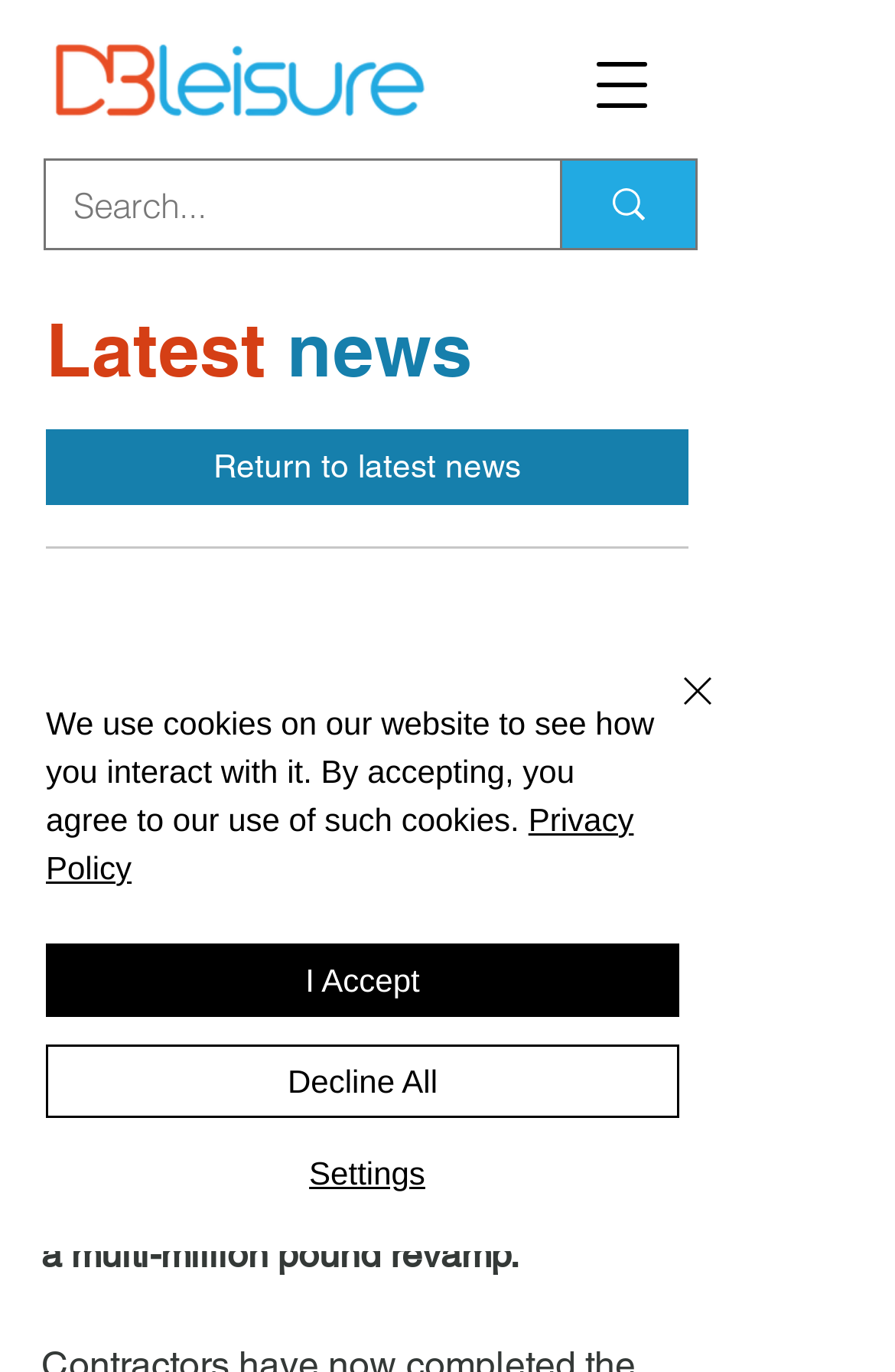Locate the bounding box coordinates of the area where you should click to accomplish the instruction: "Search for something".

[0.626, 0.117, 0.777, 0.181]